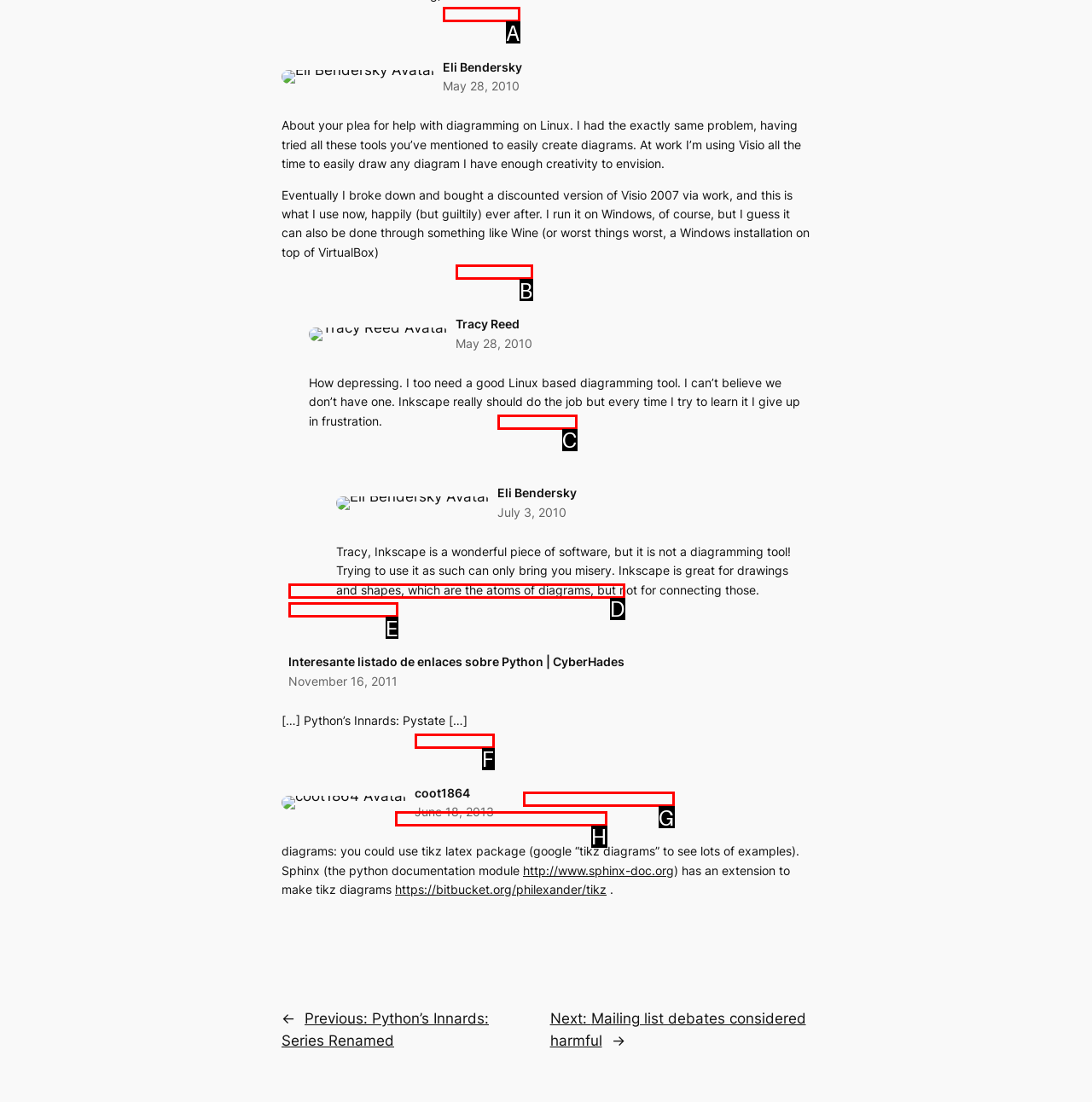Choose the option that aligns with the description: Eli Bendersky
Respond with the letter of the chosen option directly.

C